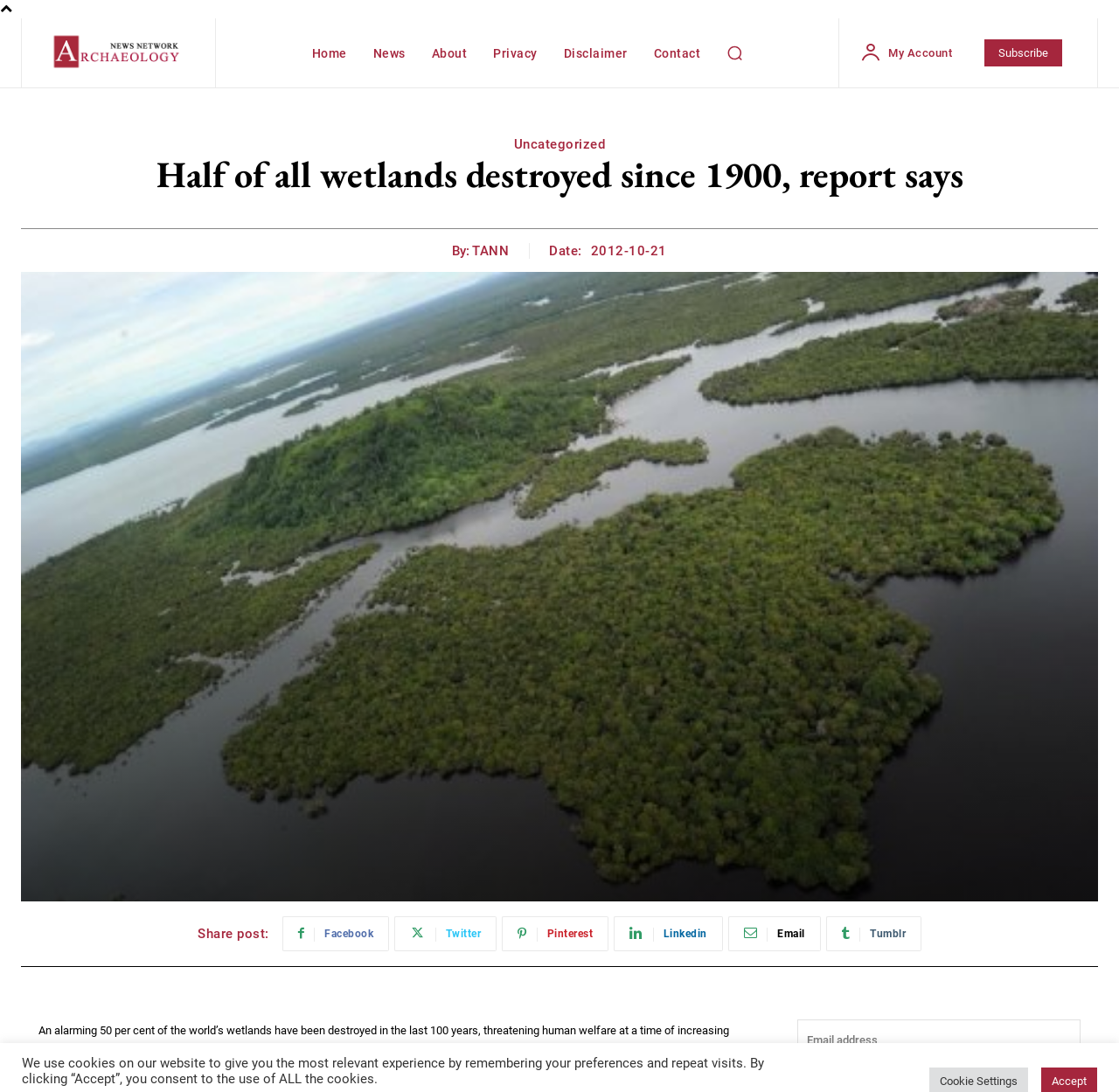Please determine the bounding box coordinates of the area that needs to be clicked to complete this task: 'Click the logo'. The coordinates must be four float numbers between 0 and 1, formatted as [left, top, right, bottom].

[0.038, 0.025, 0.173, 0.071]